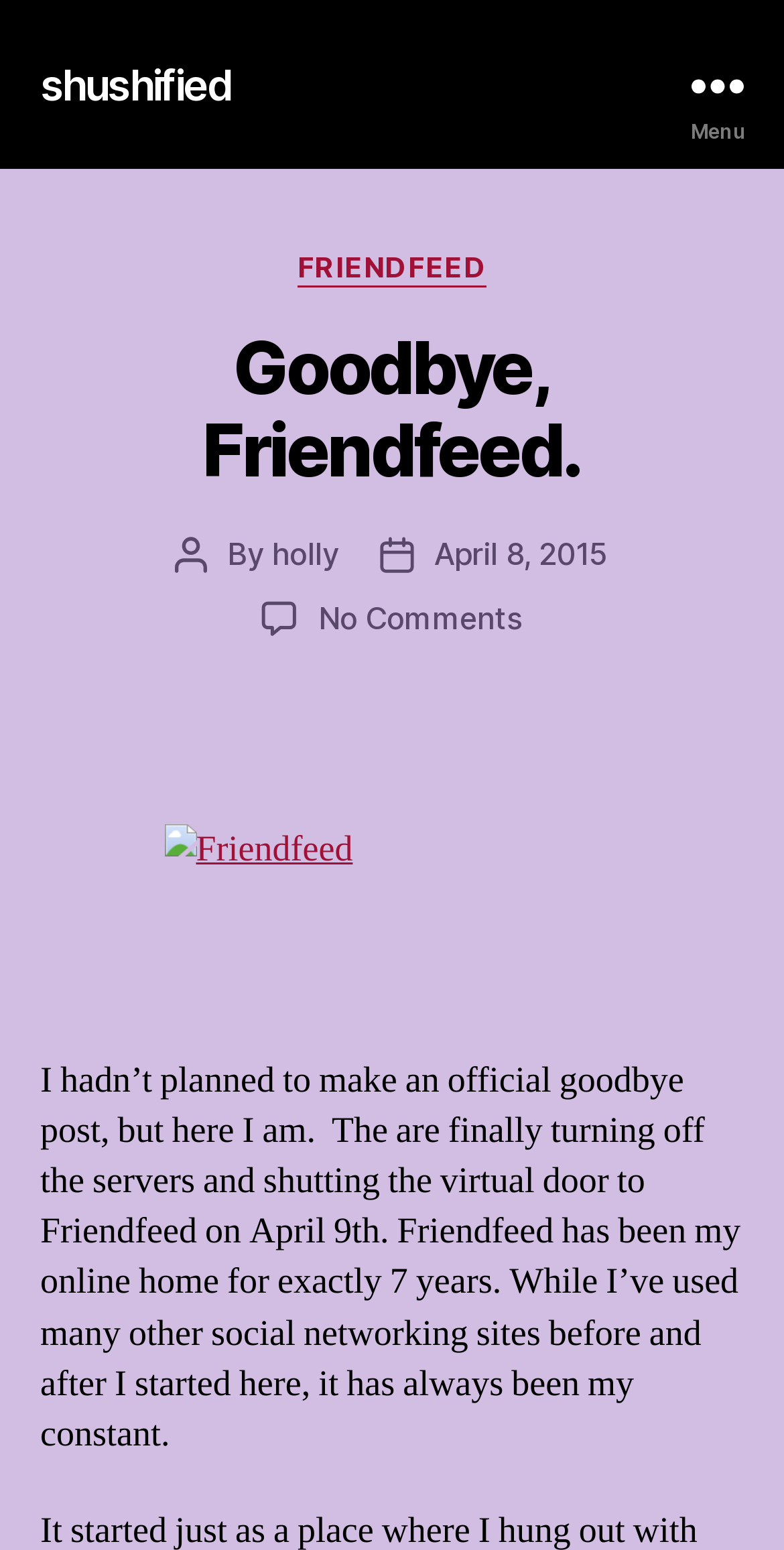Find the bounding box coordinates of the element's region that should be clicked in order to follow the given instruction: "Click on the 'Goodbye, Friendfeed.' link". The coordinates should consist of four float numbers between 0 and 1, i.e., [left, top, right, bottom].

[0.258, 0.208, 0.742, 0.318]